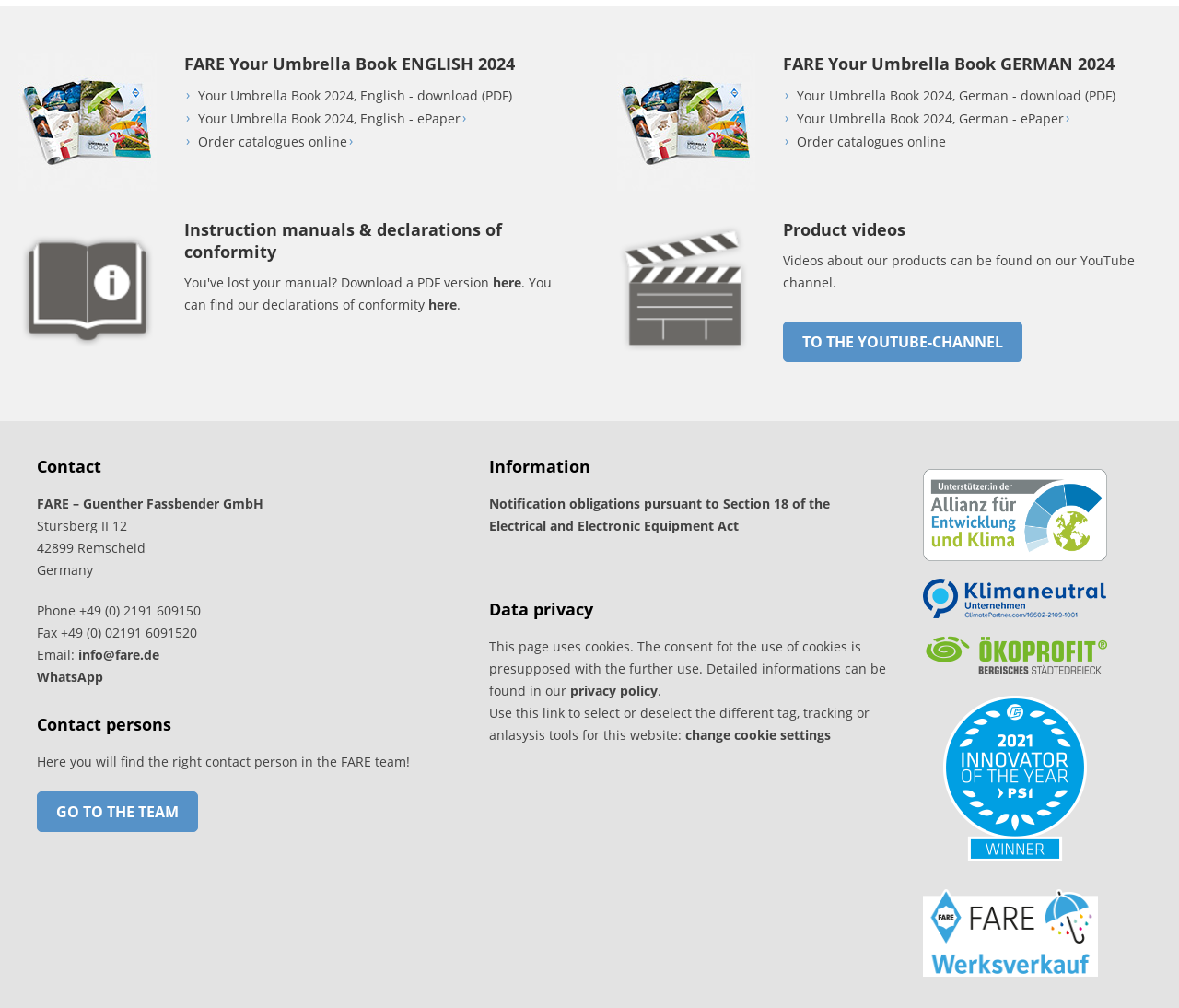Please analyze the image and give a detailed answer to the question:
How many types of product videos are available?

The webpage has a heading 'Product videos' and a link 'TO THE YOUTUBE-CHANNEL', but it does not provide information on the types of product videos available. It only mentions that videos about products can be found on the YouTube channel.